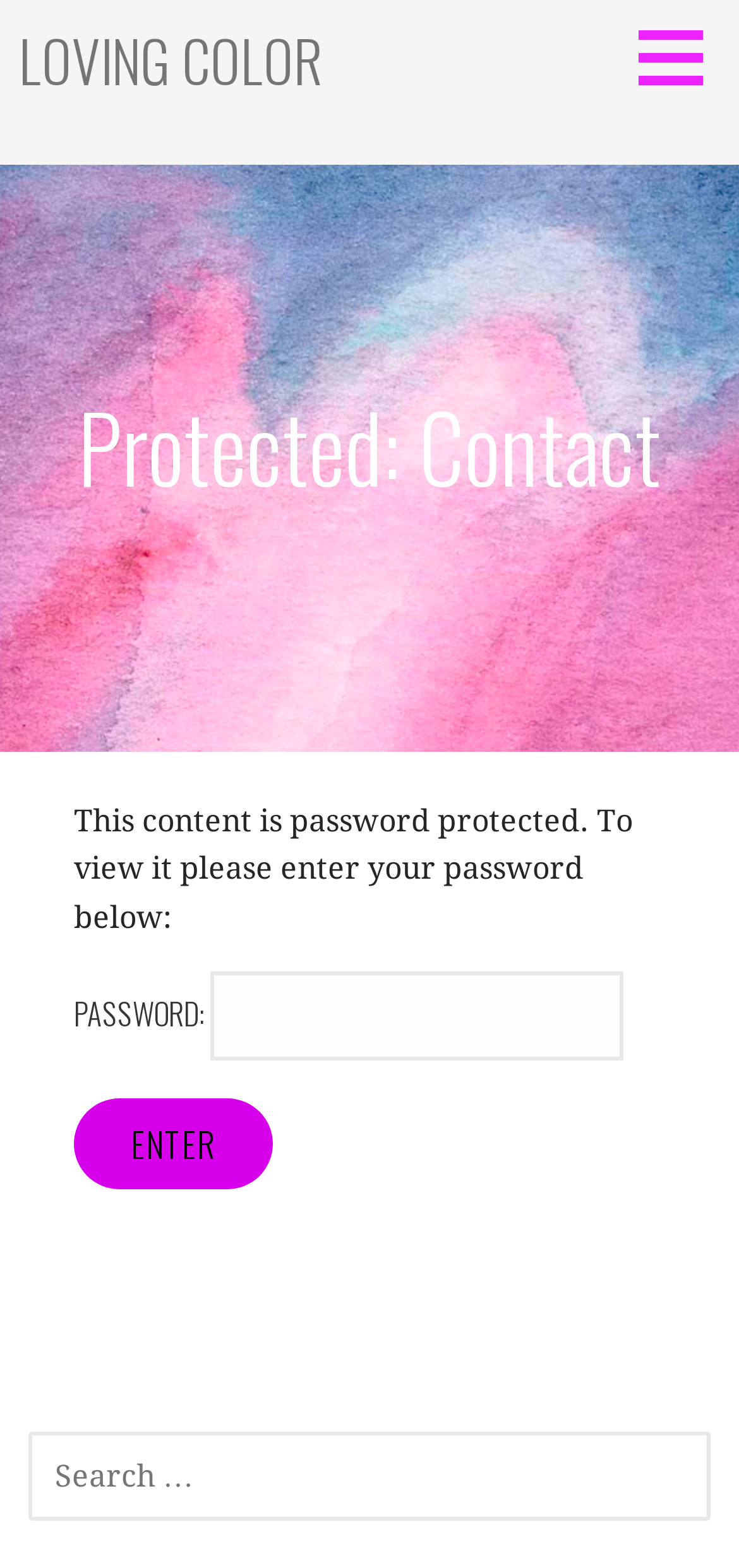From the screenshot, find the bounding box of the UI element matching this description: "parent_node: LOVING COLOR". Supply the bounding box coordinates in the form [left, top, right, bottom], each a float between 0 and 1.

[0.852, 0.005, 1.0, 0.068]